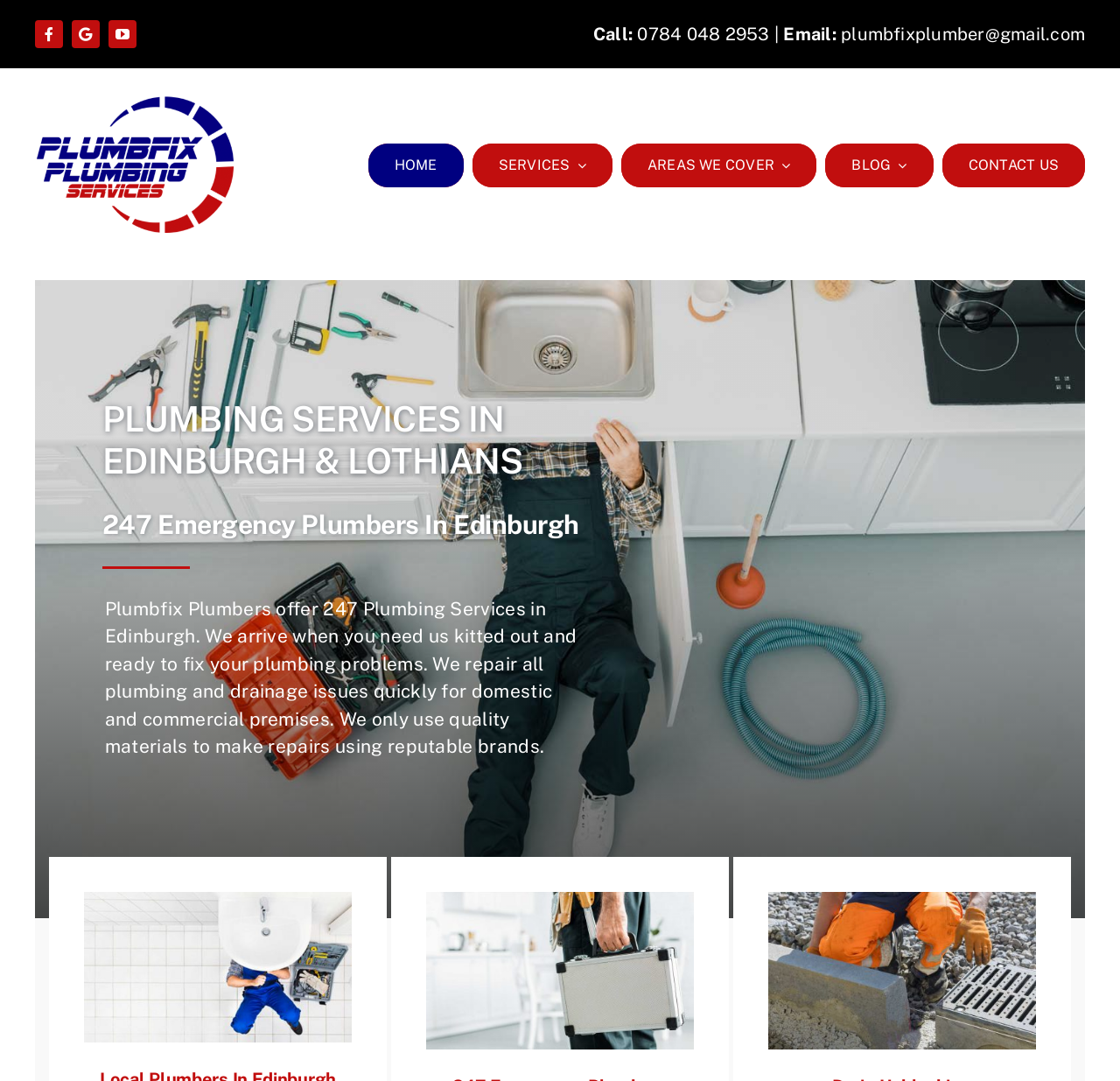Indicate the bounding box coordinates of the element that needs to be clicked to satisfy the following instruction: "Read about 247 Emergency Plumbers In Edinburgh". The coordinates should be four float numbers between 0 and 1, i.e., [left, top, right, bottom].

[0.091, 0.47, 0.615, 0.499]